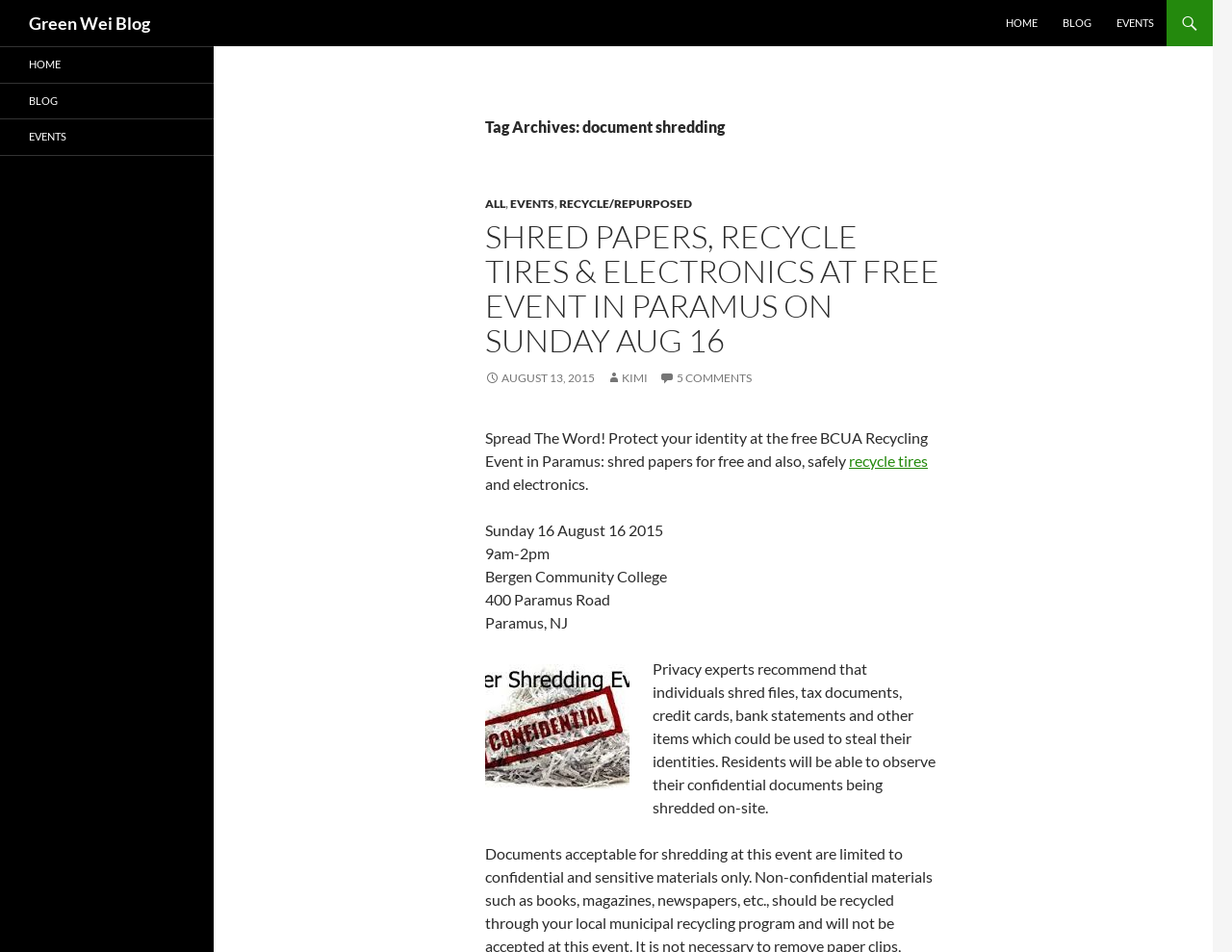Locate the bounding box coordinates of the element you need to click to accomplish the task described by this instruction: "go to home page".

[0.807, 0.0, 0.852, 0.049]